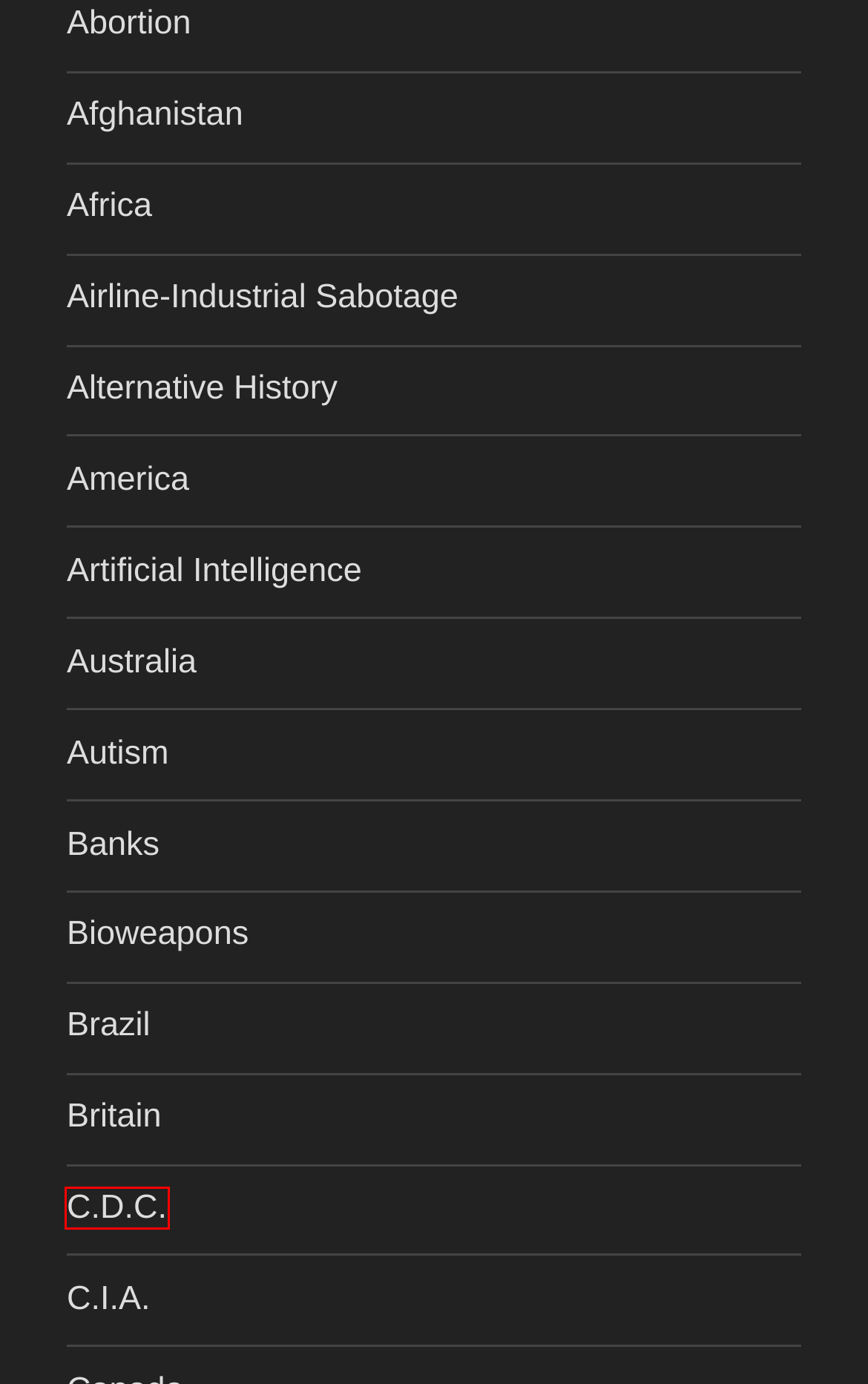Examine the screenshot of a webpage with a red bounding box around a UI element. Select the most accurate webpage description that corresponds to the new page after clicking the highlighted element. Here are the choices:
A. Bioweapons – AltNewsAg
B. Australia – AltNewsAg
C. Abortion – AltNewsAg
D. Banks – AltNewsAg
E. Africa – AltNewsAg
F. Brazil – AltNewsAg
G. C.D.C. – AltNewsAg
H. Airline-Industrial Sabotage – AltNewsAg

G